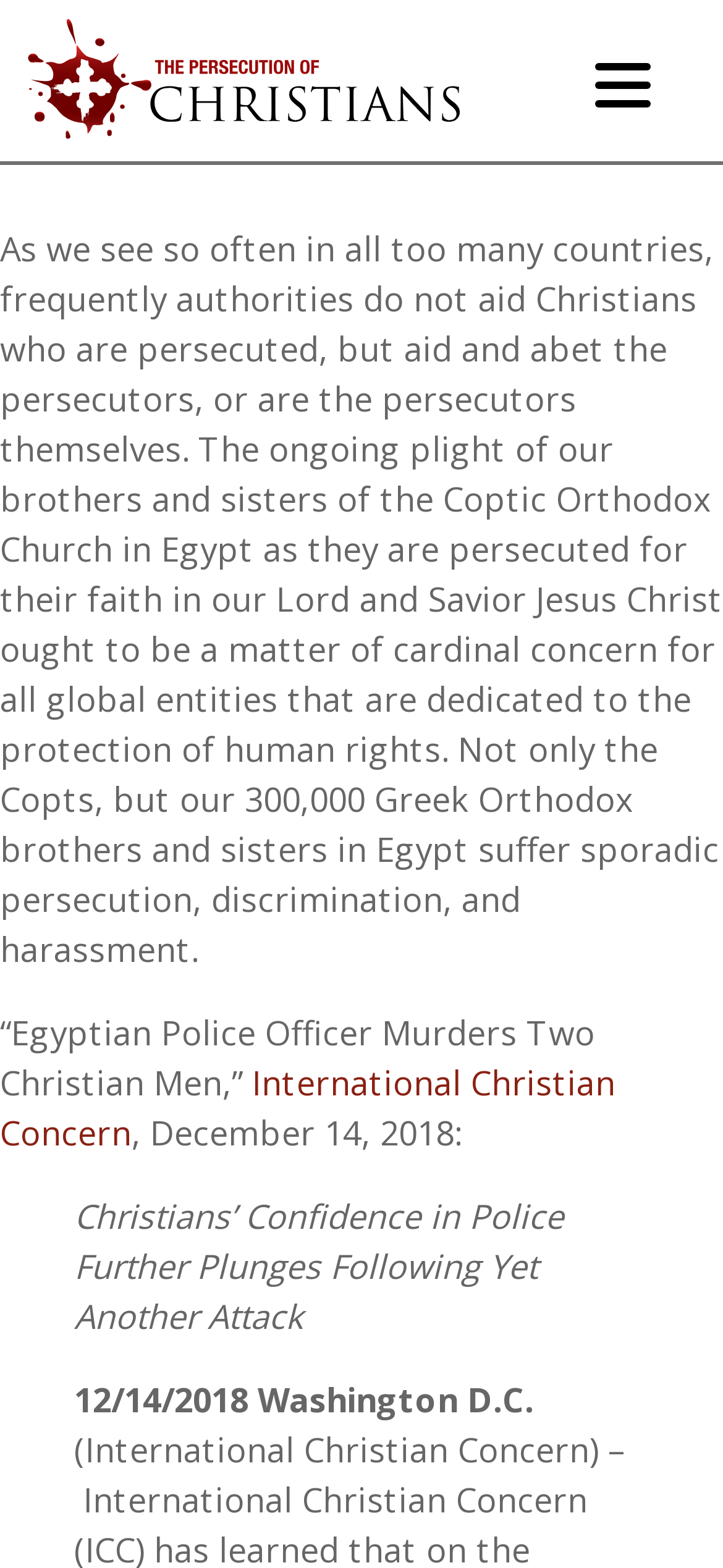Answer the question with a single word or phrase: 
What is the location of the organization mentioned in the article?

Washington D.C.